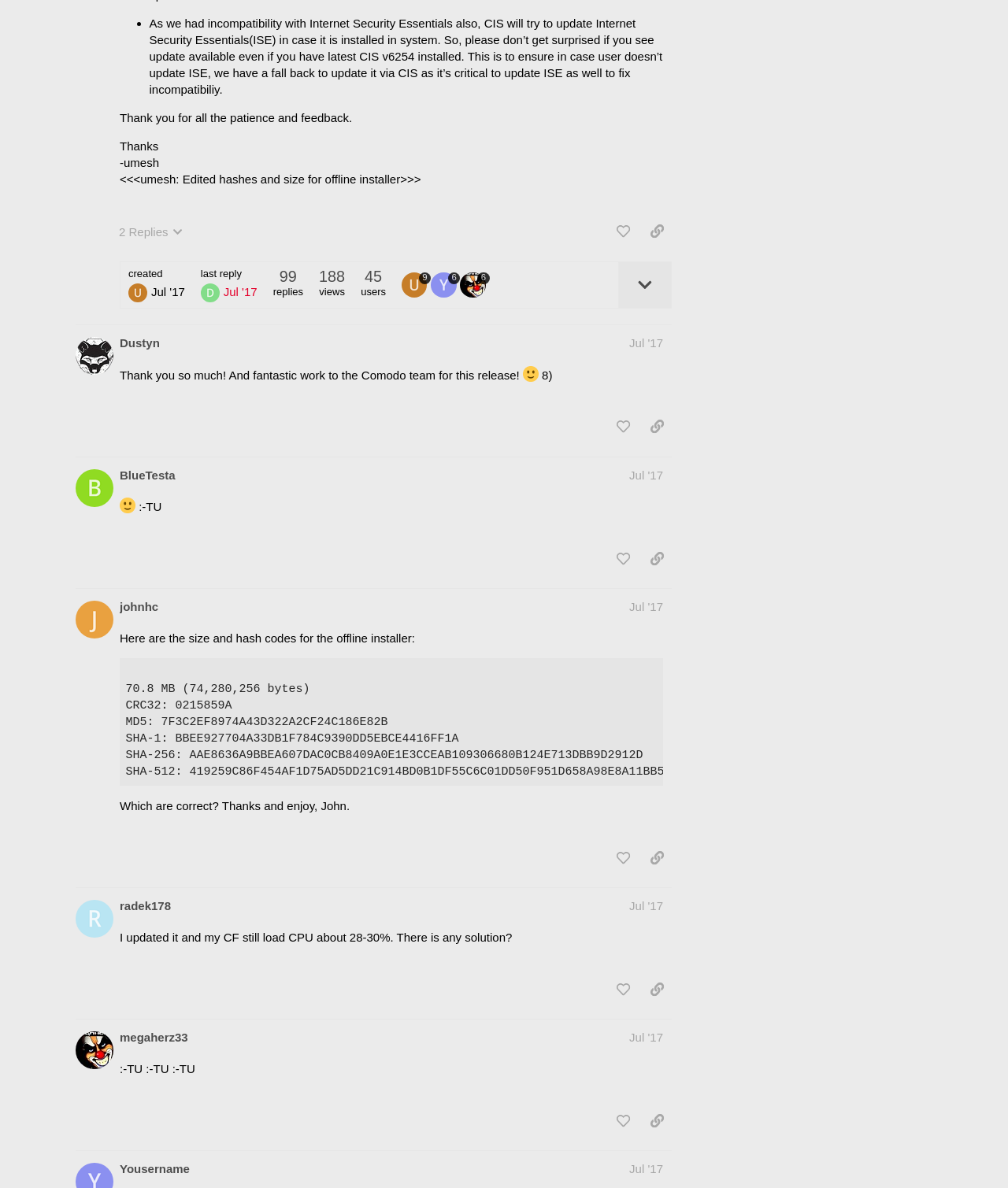Please determine the bounding box coordinates of the element to click in order to execute the following instruction: "view post details". The coordinates should be four float numbers between 0 and 1, specified as [left, top, right, bottom].

[0.613, 0.22, 0.666, 0.259]